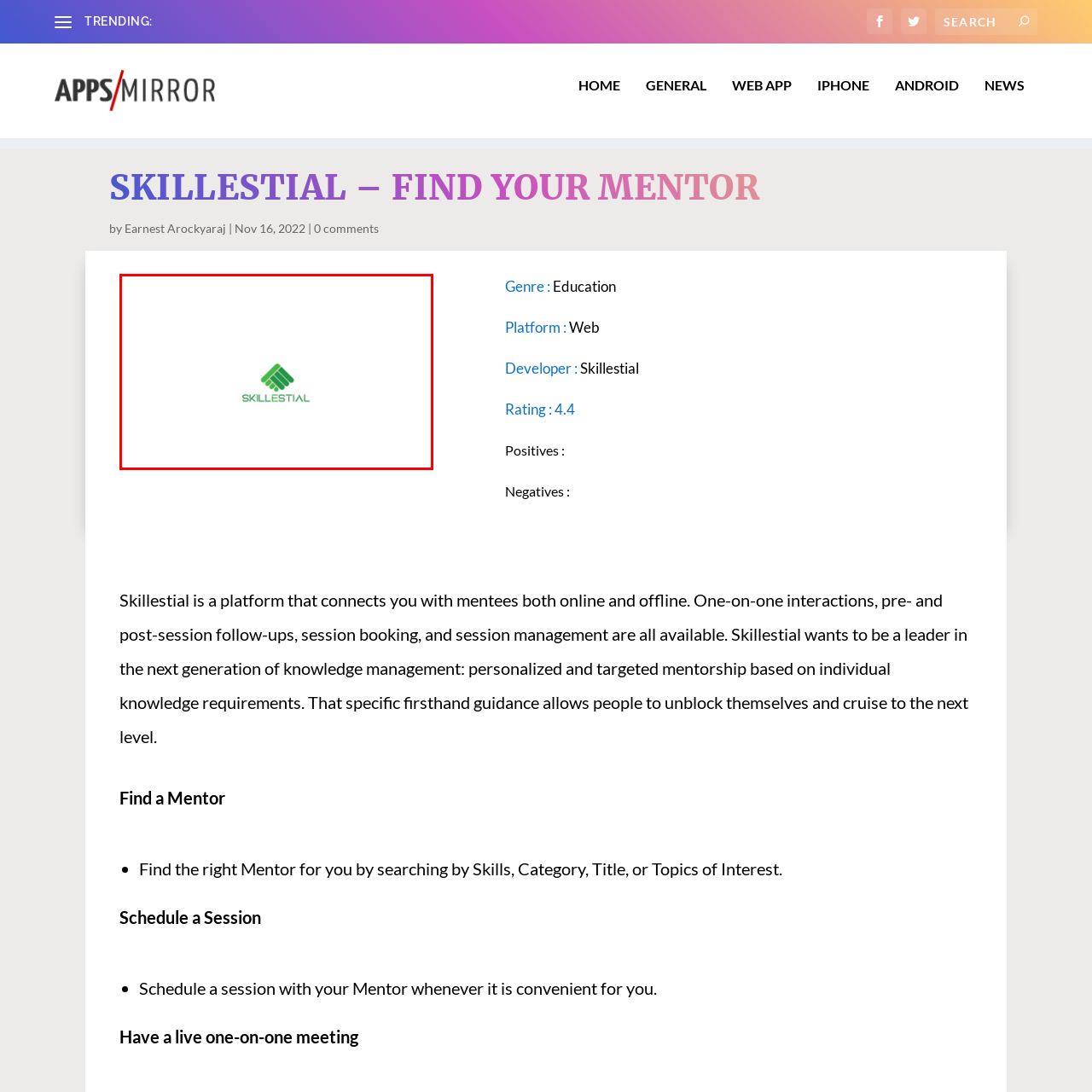What does the logo symbolize?
Observe the part of the image inside the red bounding box and answer the question concisely with one word or a short phrase.

Collaboration and support